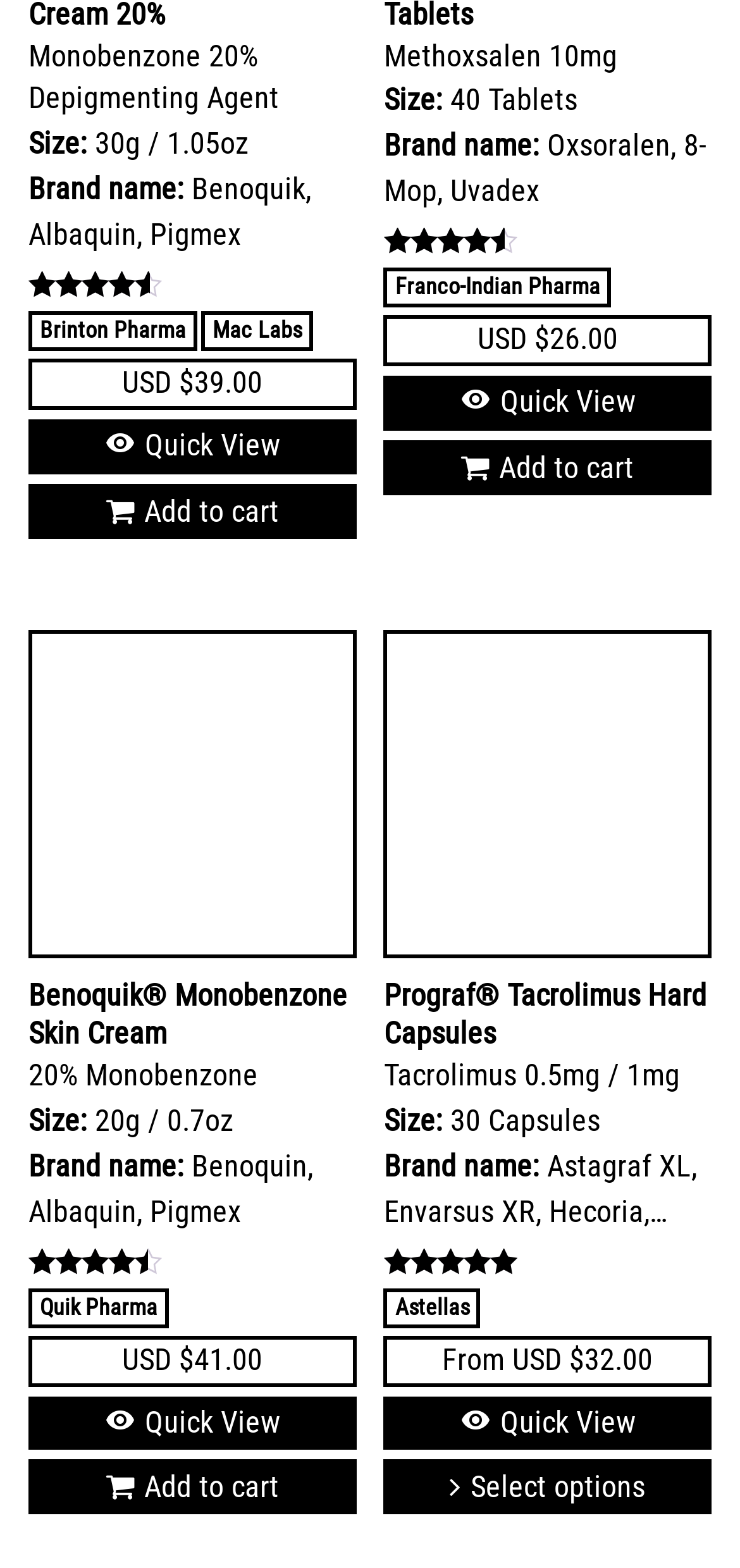Please locate the bounding box coordinates of the element's region that needs to be clicked to follow the instruction: "Add Benoquin Monobenzone Cream 20% to cart". The bounding box coordinates should be provided as four float numbers between 0 and 1, i.e., [left, top, right, bottom].

[0.038, 0.308, 0.482, 0.343]